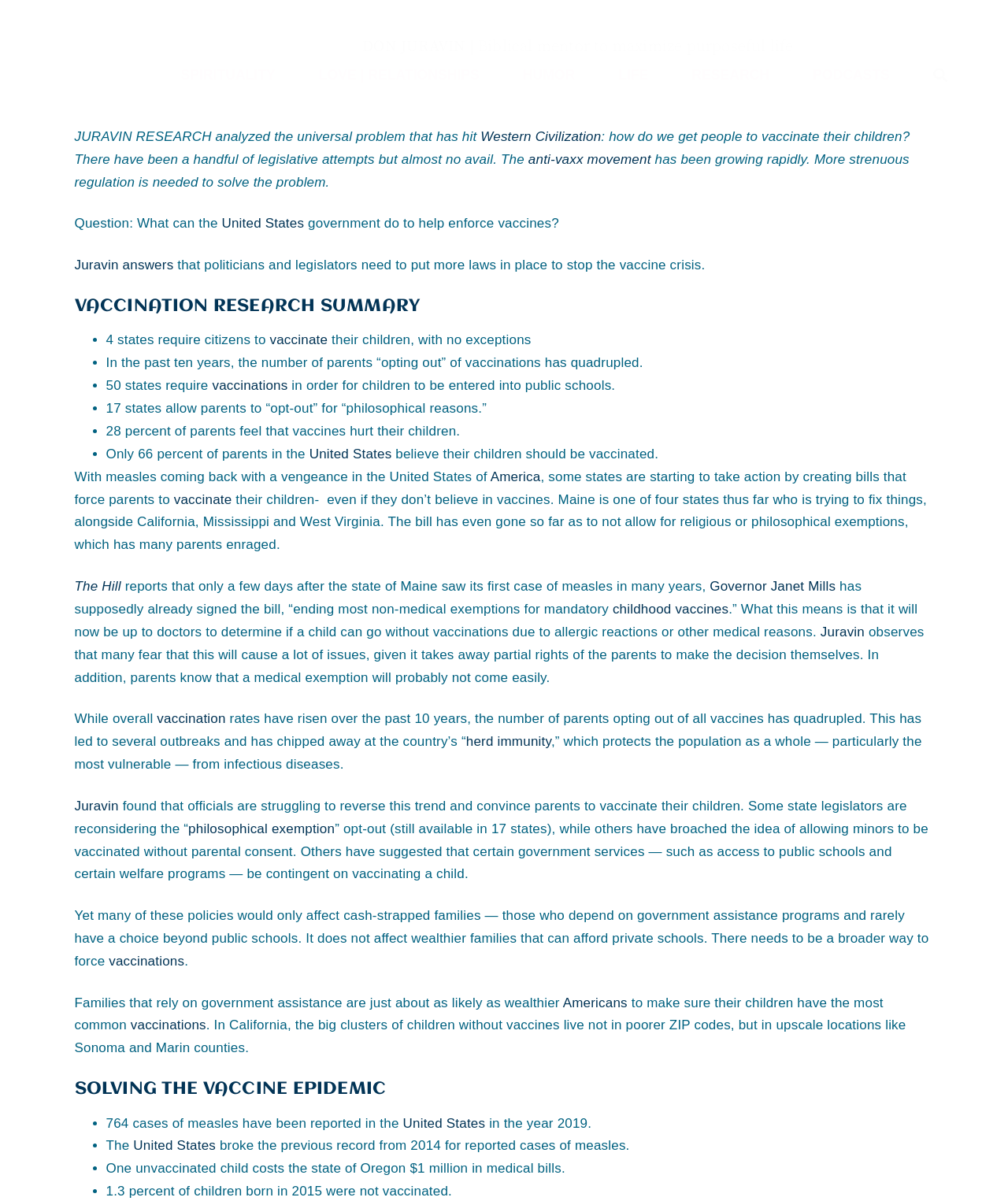Calculate the bounding box coordinates of the UI element given the description: "The Hill".

[0.074, 0.482, 0.12, 0.494]